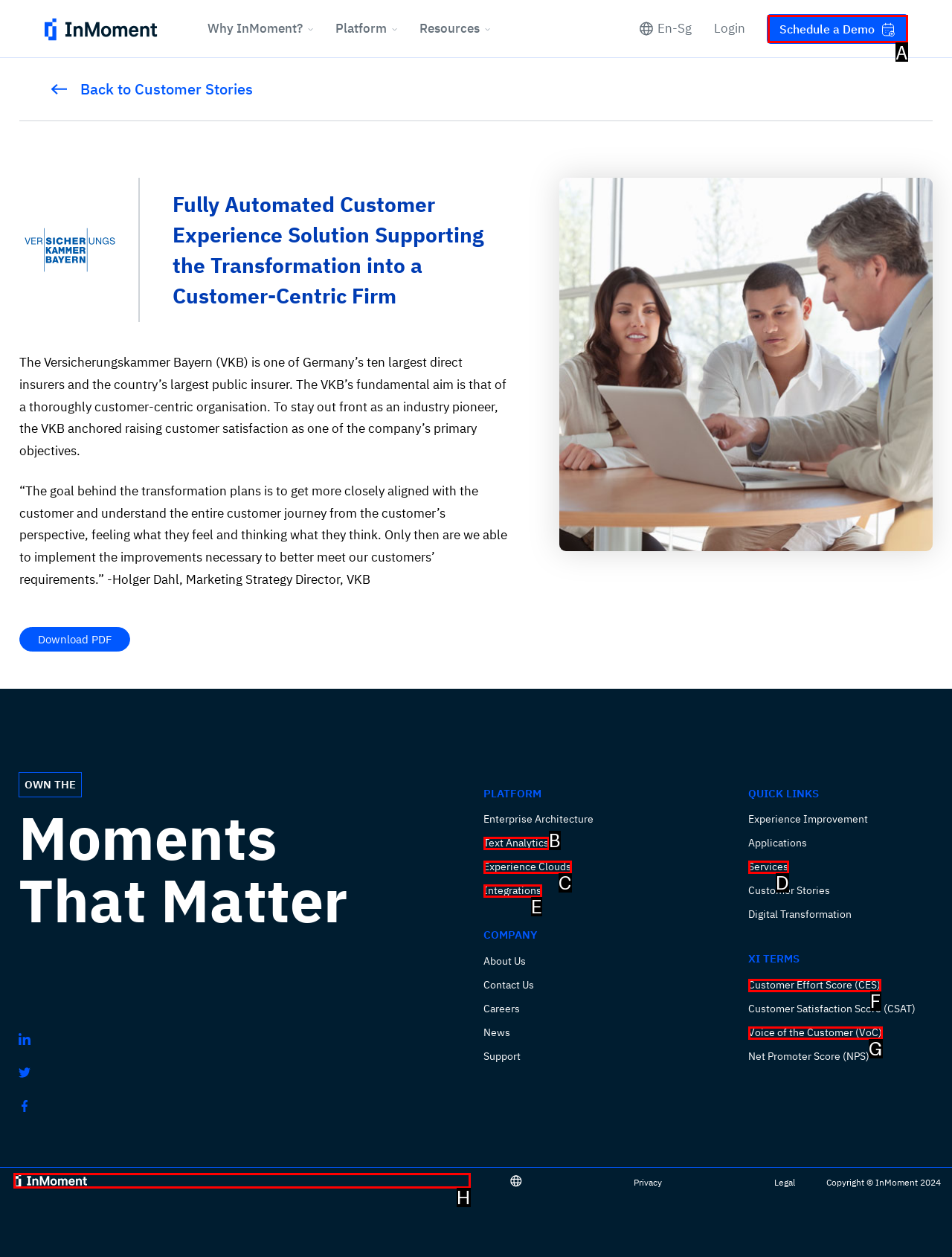Determine which HTML element best suits the description: Customer Effort Score (CES). Reply with the letter of the matching option.

F